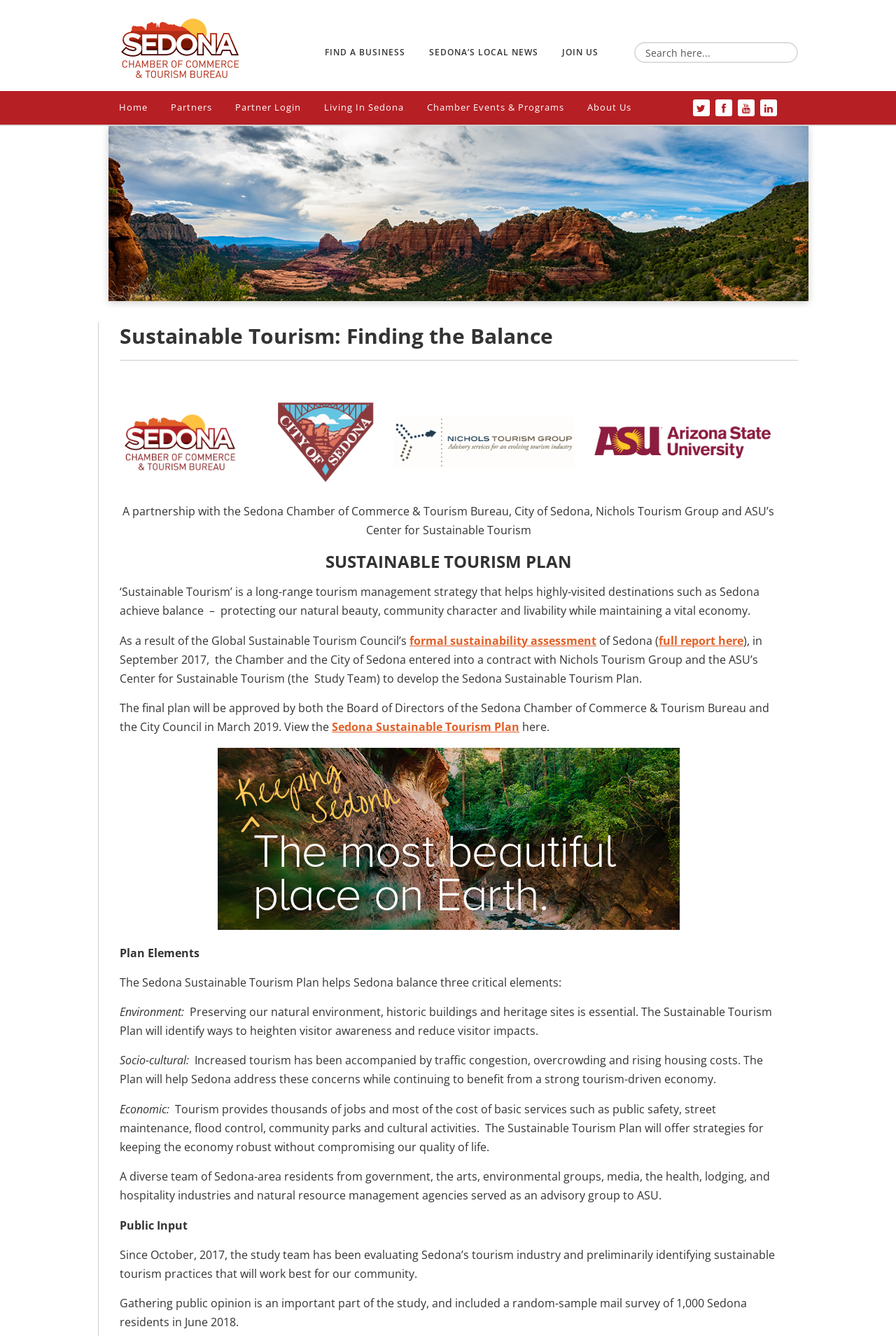Determine the bounding box coordinates of the element that should be clicked to execute the following command: "Visit Veronica's homepage".

None